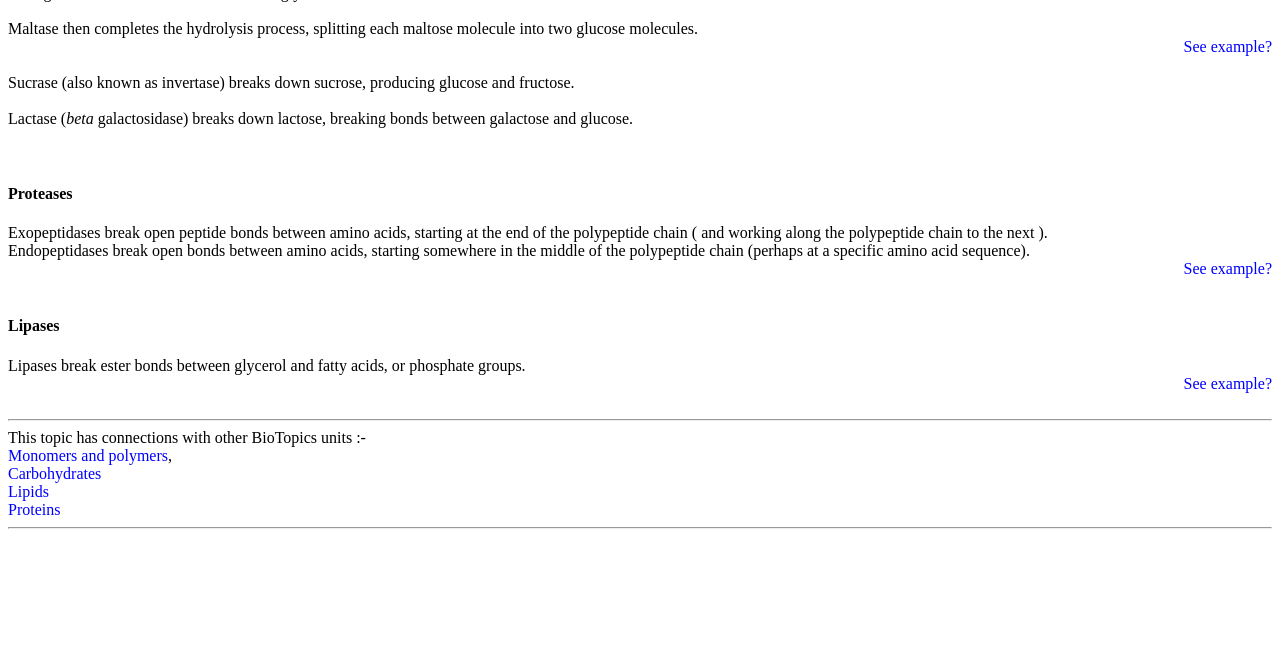Give a succinct answer to this question in a single word or phrase: 
How many types of peptidases are mentioned?

Two